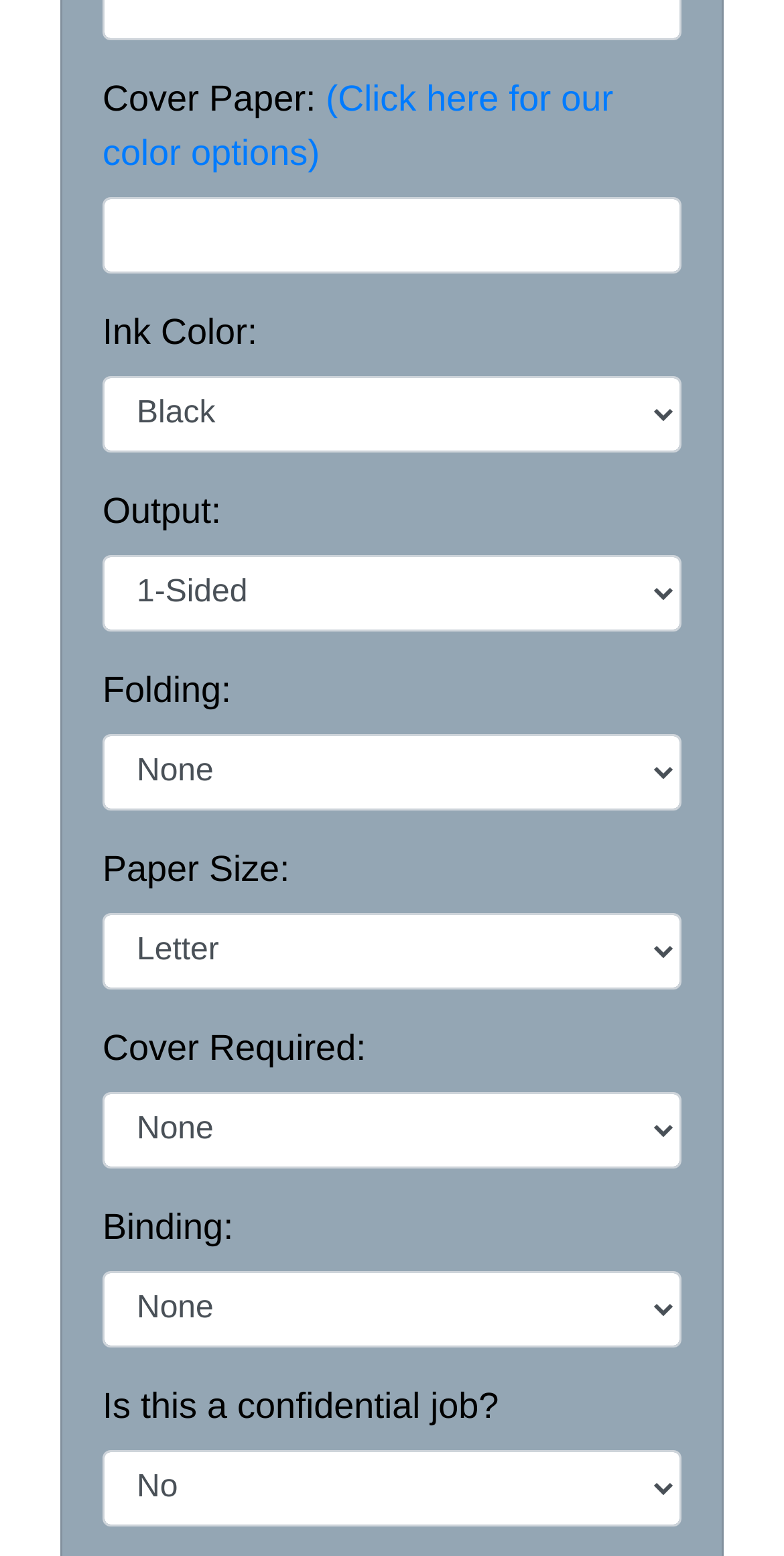What is the default option for Cover Paper?
We need a detailed and exhaustive answer to the question. Please elaborate.

The webpage does not provide a default option for Cover Paper. It only provides a text box with a link to color options, but it does not specify a default value.